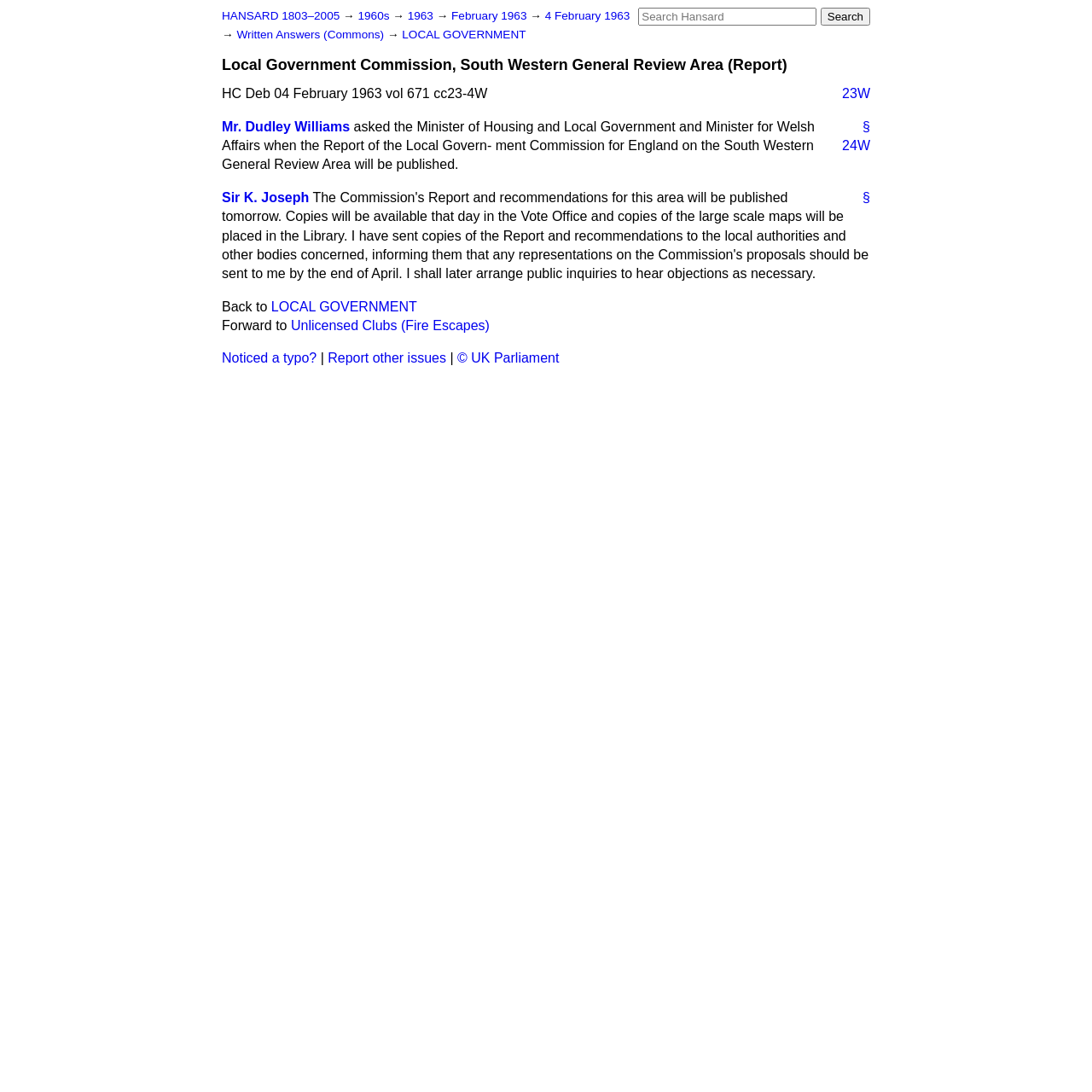Kindly provide the bounding box coordinates of the section you need to click on to fulfill the given instruction: "Click on the 'Partager une publication' link".

None